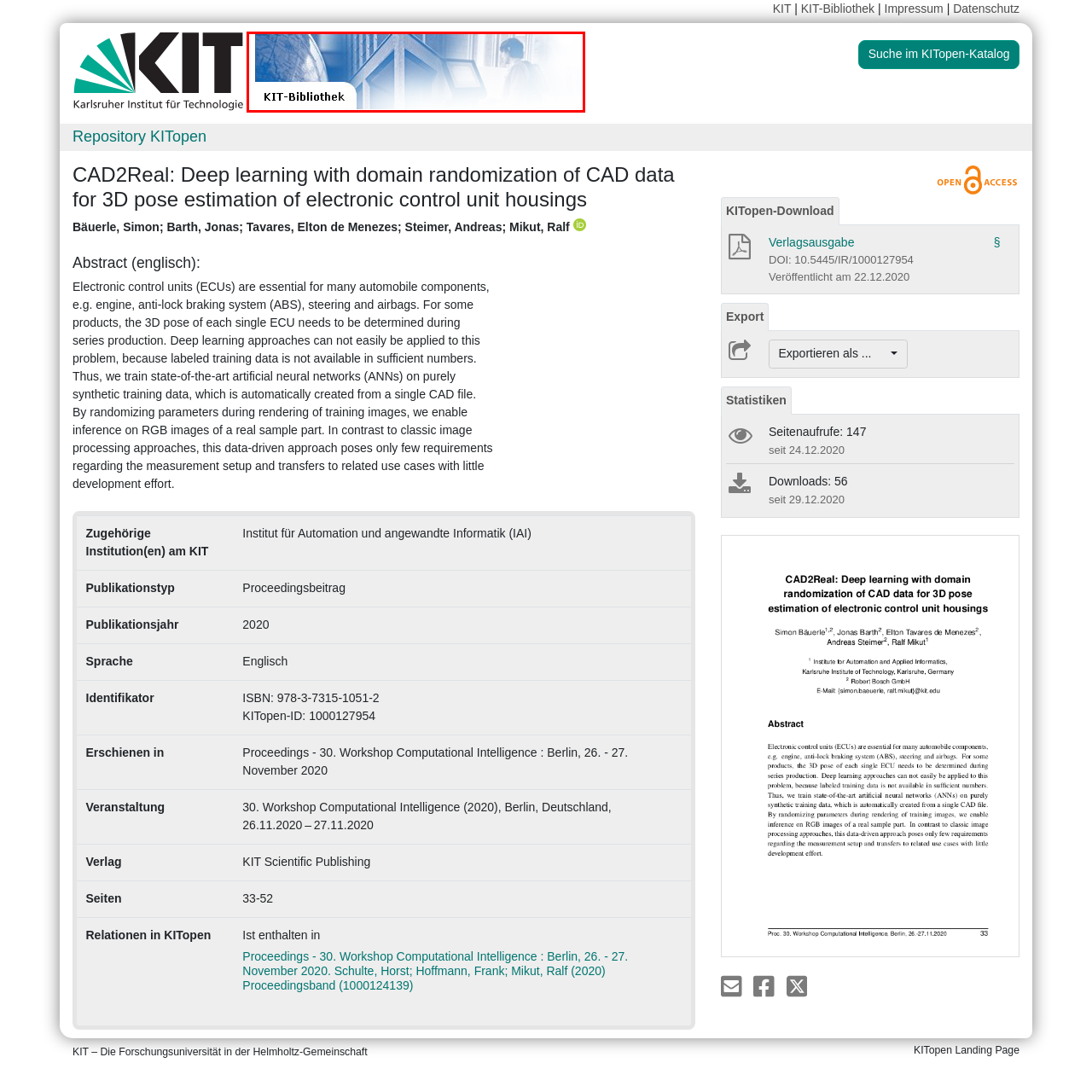Look at the area highlighted in the red box, What can be found in the background of the image? Please provide an answer in a single word or phrase.

Bookshelves and digital terminal